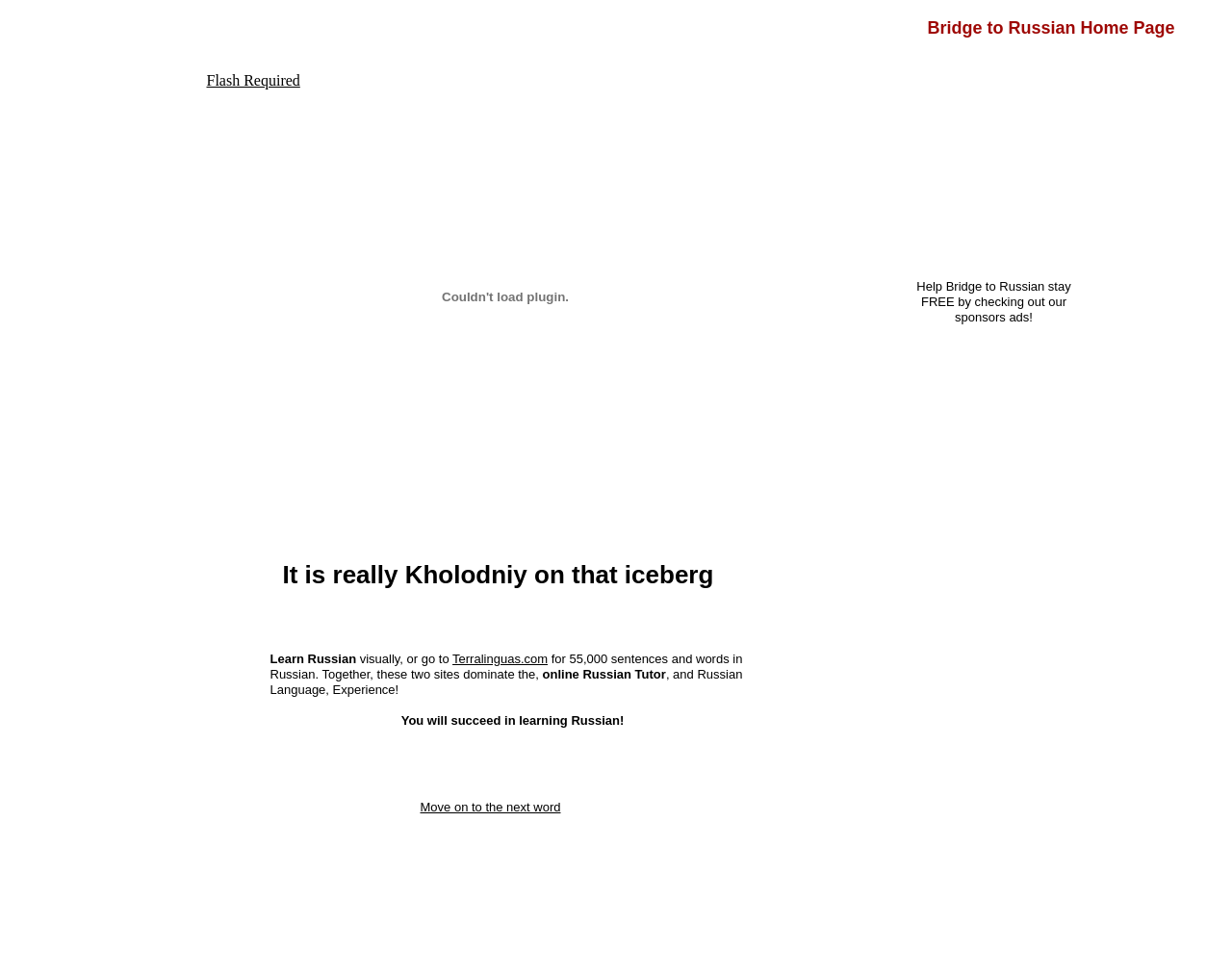Using the webpage screenshot, locate the HTML element that fits the following description and provide its bounding box: "Terralinguas.com".

[0.367, 0.668, 0.445, 0.682]